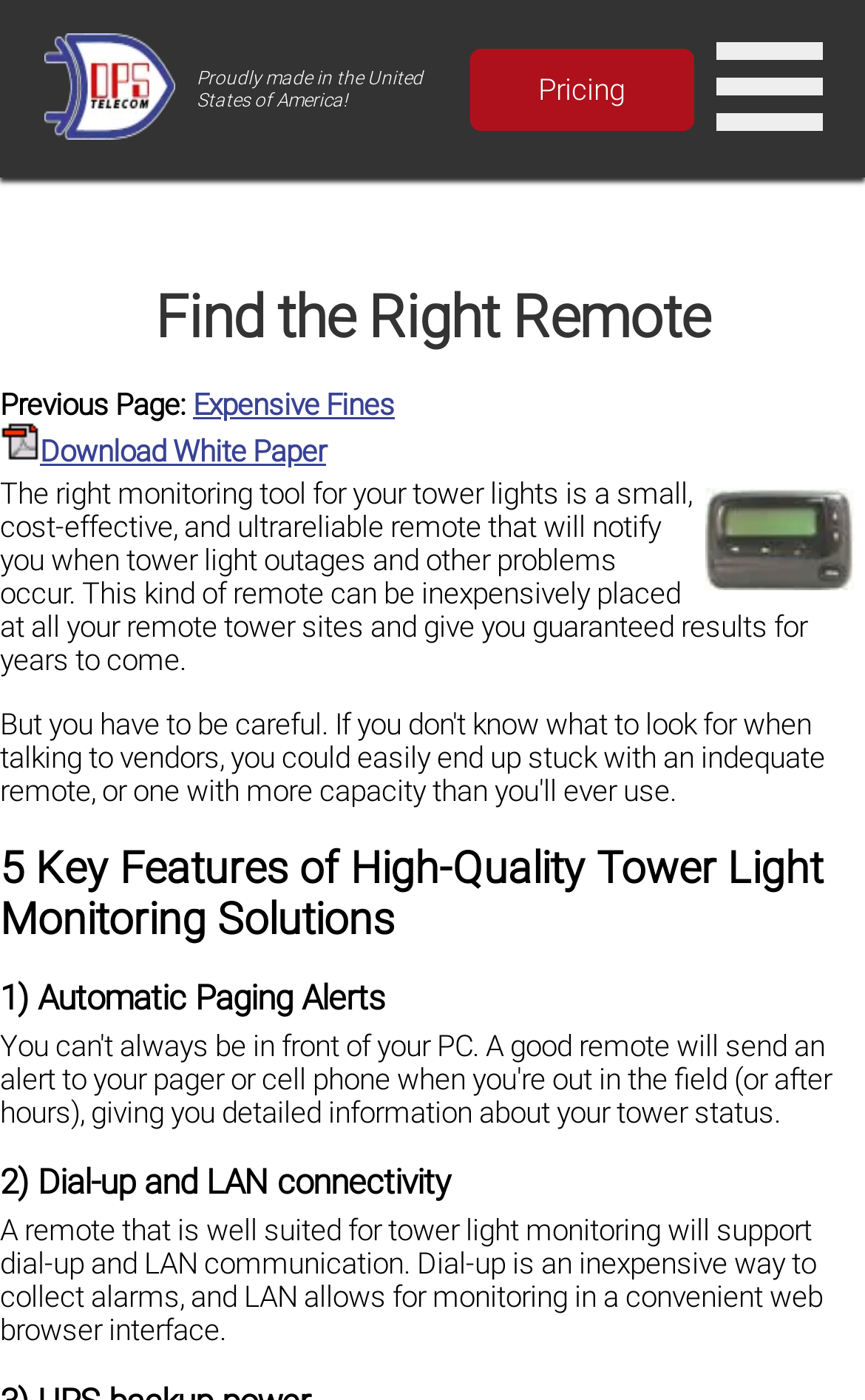What is the file format of the downloadable document?
Using the image as a reference, give an elaborate response to the question.

The file format of the downloadable document is PDF, as indicated by the image element with bounding box coordinates [0.0, 0.302, 0.046, 0.33] and OCR text 'PDF'.